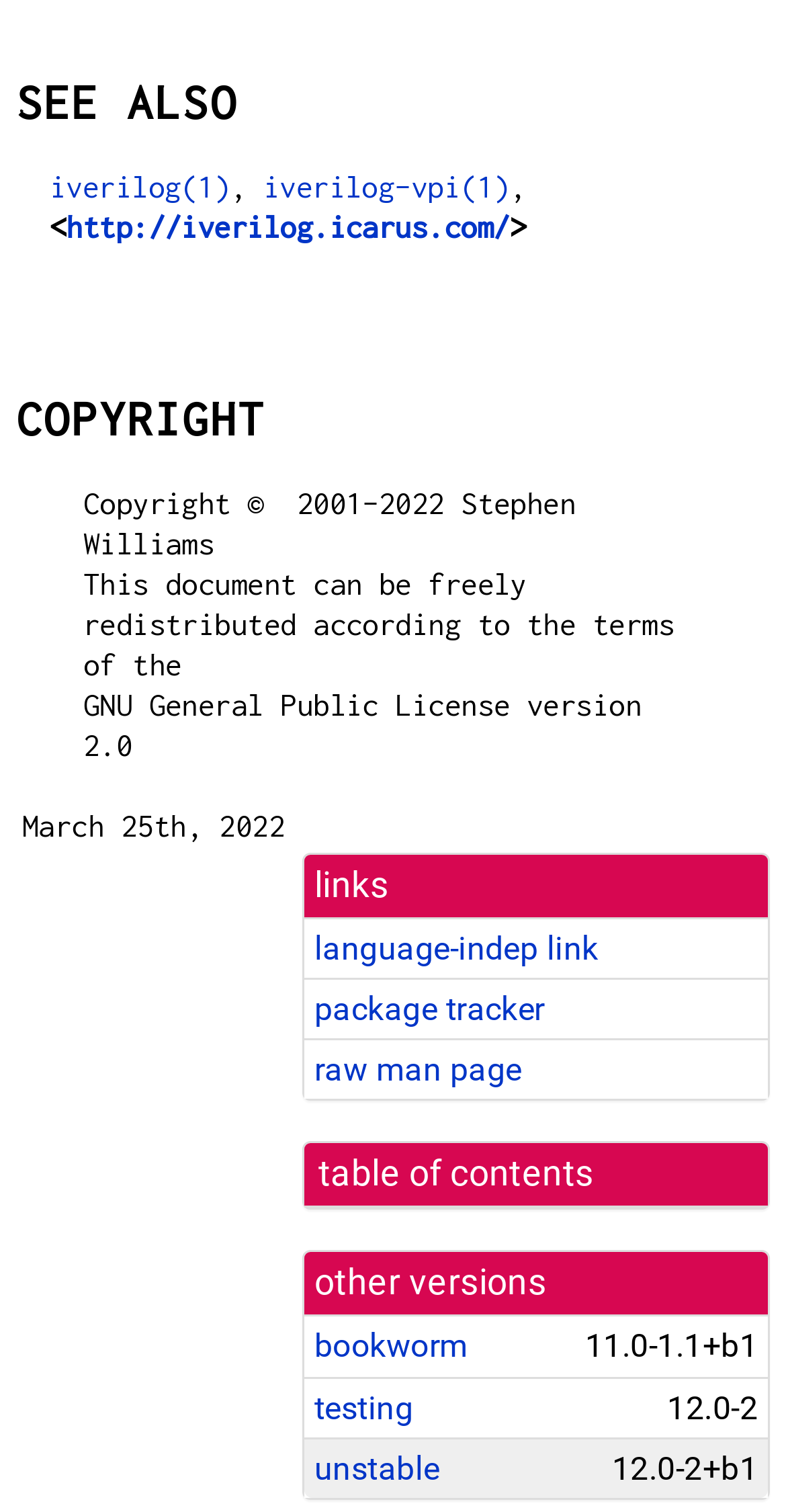Please identify the bounding box coordinates of the area I need to click to accomplish the following instruction: "visit bookworm".

[0.4, 0.878, 0.595, 0.903]